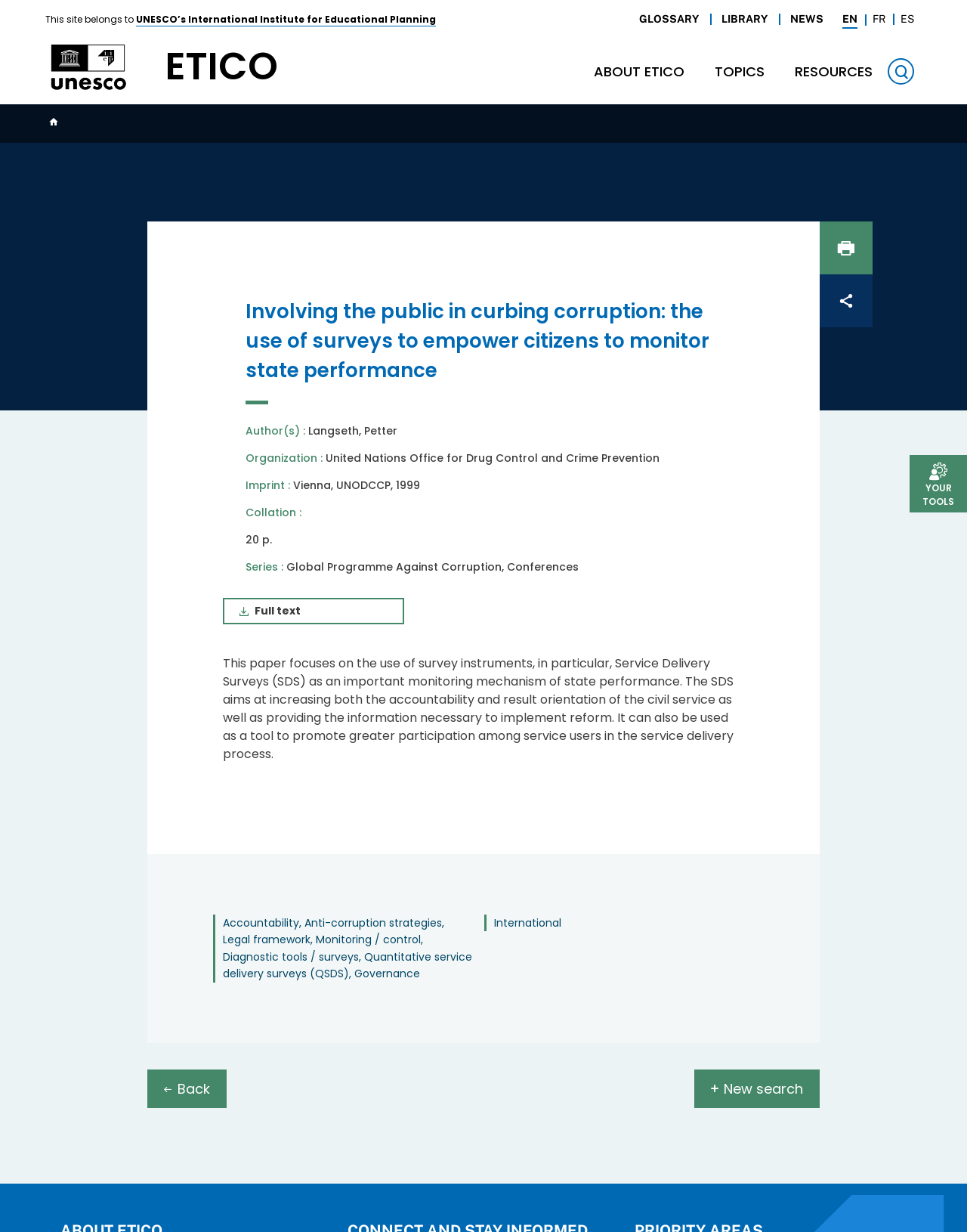Bounding box coordinates are specified in the format (top-left x, top-left y, bottom-right x, bottom-right y). All values are floating point numbers bounded between 0 and 1. Please provide the bounding box coordinate of the region this sentence describes: Search

[0.918, 0.047, 0.945, 0.069]